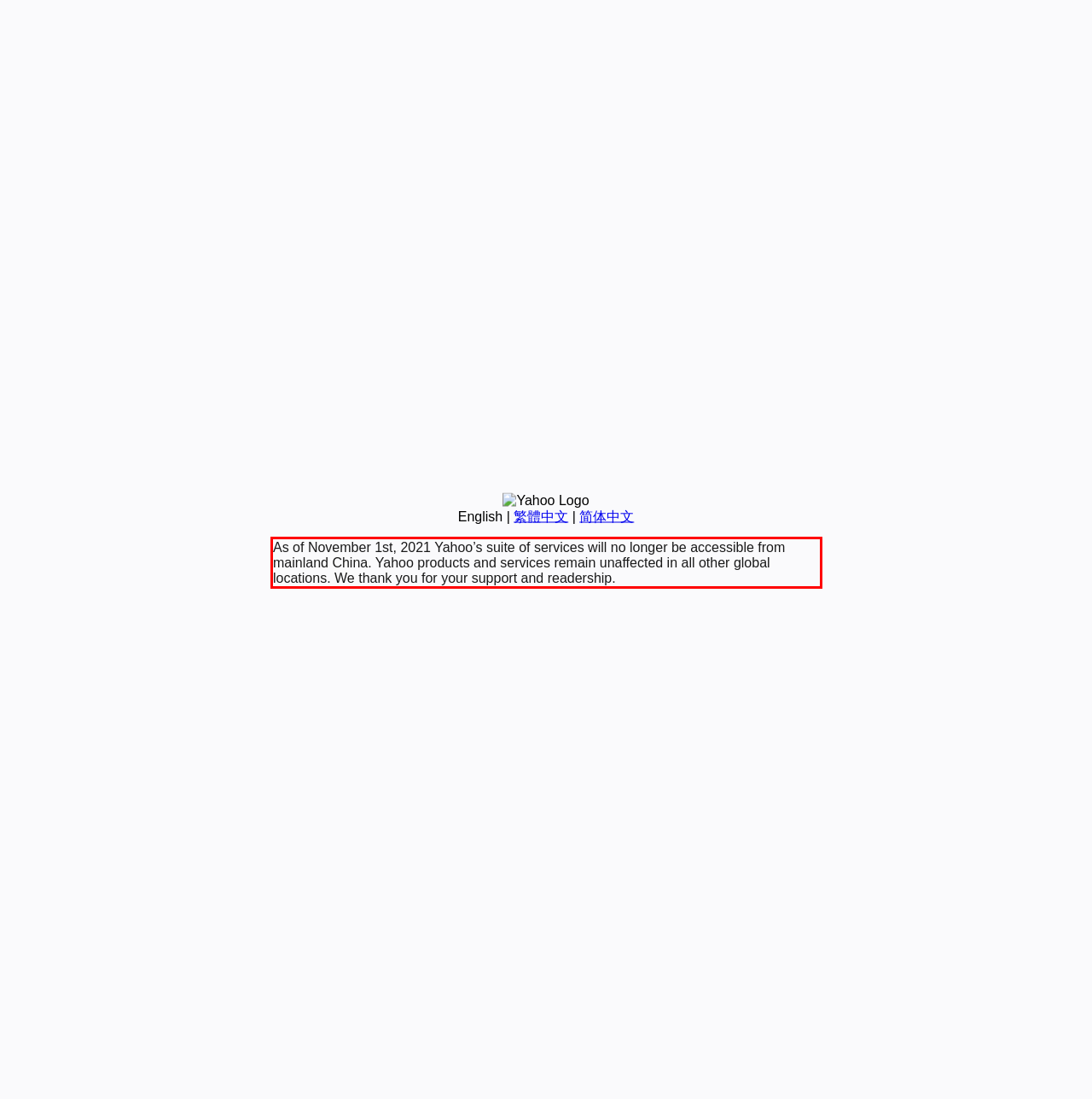You are looking at a screenshot of a webpage with a red rectangle bounding box. Use OCR to identify and extract the text content found inside this red bounding box.

As of November 1st, 2021 Yahoo’s suite of services will no longer be accessible from mainland China. Yahoo products and services remain unaffected in all other global locations. We thank you for your support and readership.